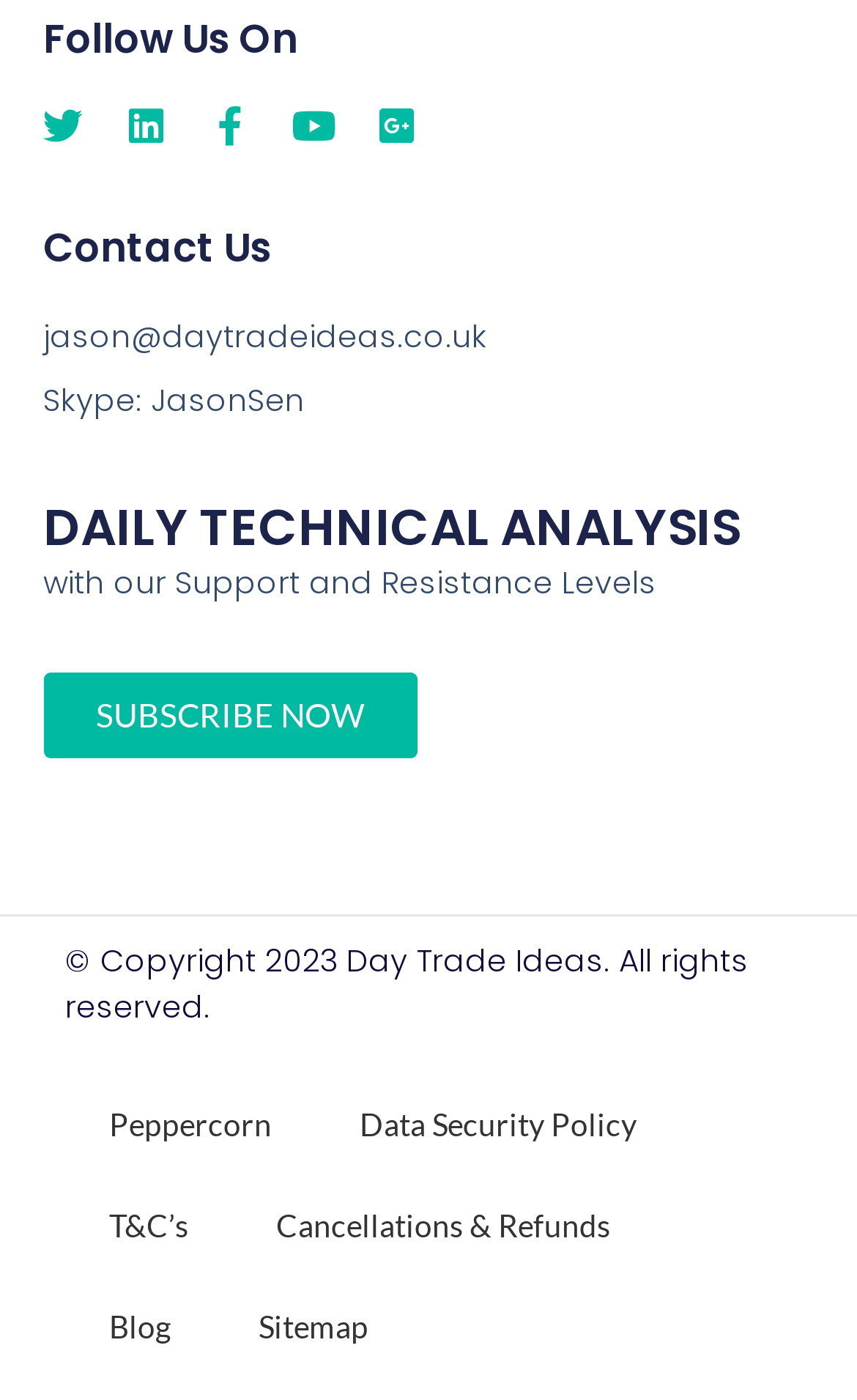Identify the bounding box coordinates of the section that should be clicked to achieve the task described: "Subscribe to daily technical analysis".

[0.05, 0.481, 0.486, 0.542]